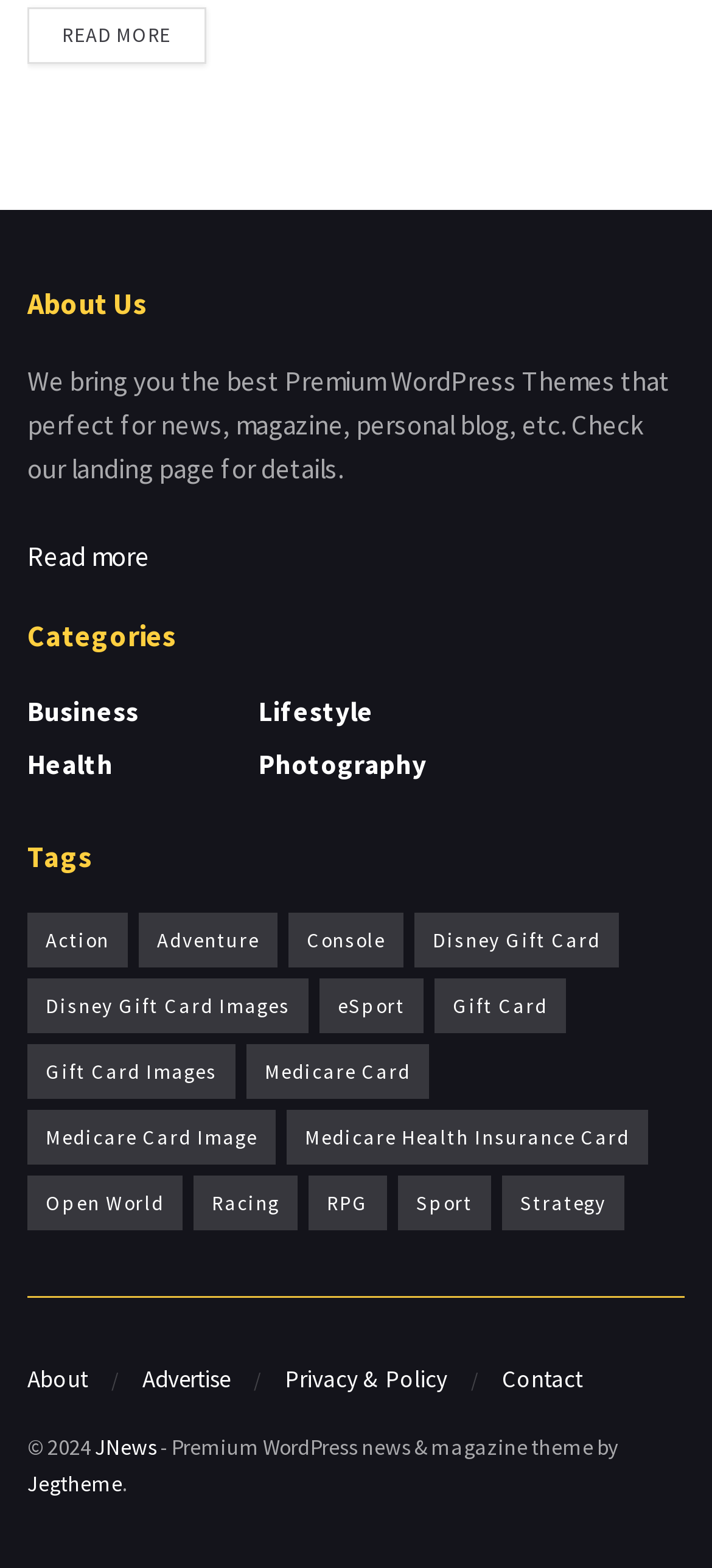What is the year of the copyright?
Please provide a detailed and comprehensive answer to the question.

The footer section of the webpage contains the text '© 2024', which indicates that the year of the copyright is 2024.